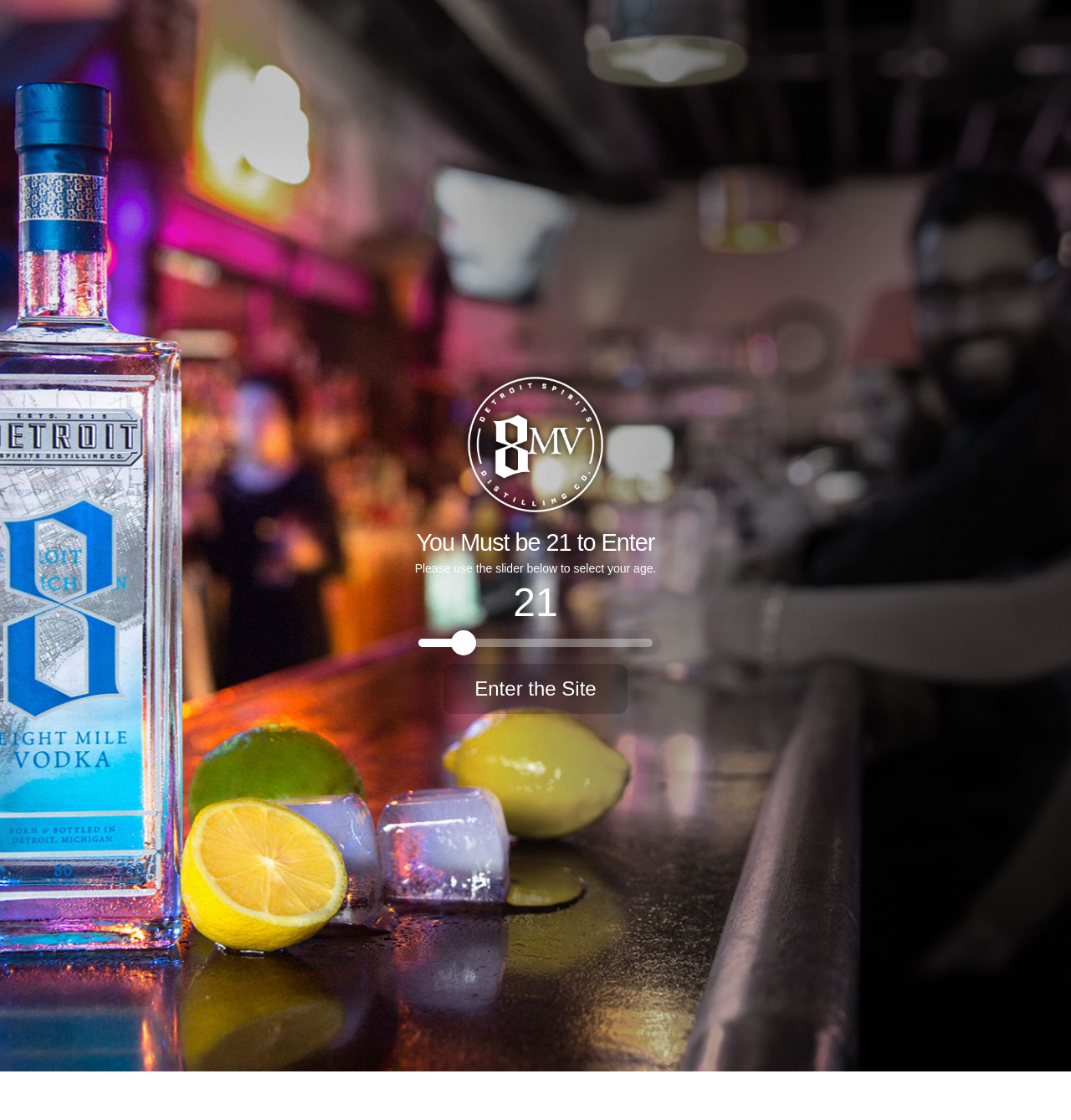Please specify the bounding box coordinates of the element that should be clicked to execute the given instruction: 'Go to HOME'. Ensure the coordinates are four float numbers between 0 and 1, expressed as [left, top, right, bottom].

[0.278, 0.071, 0.314, 0.092]